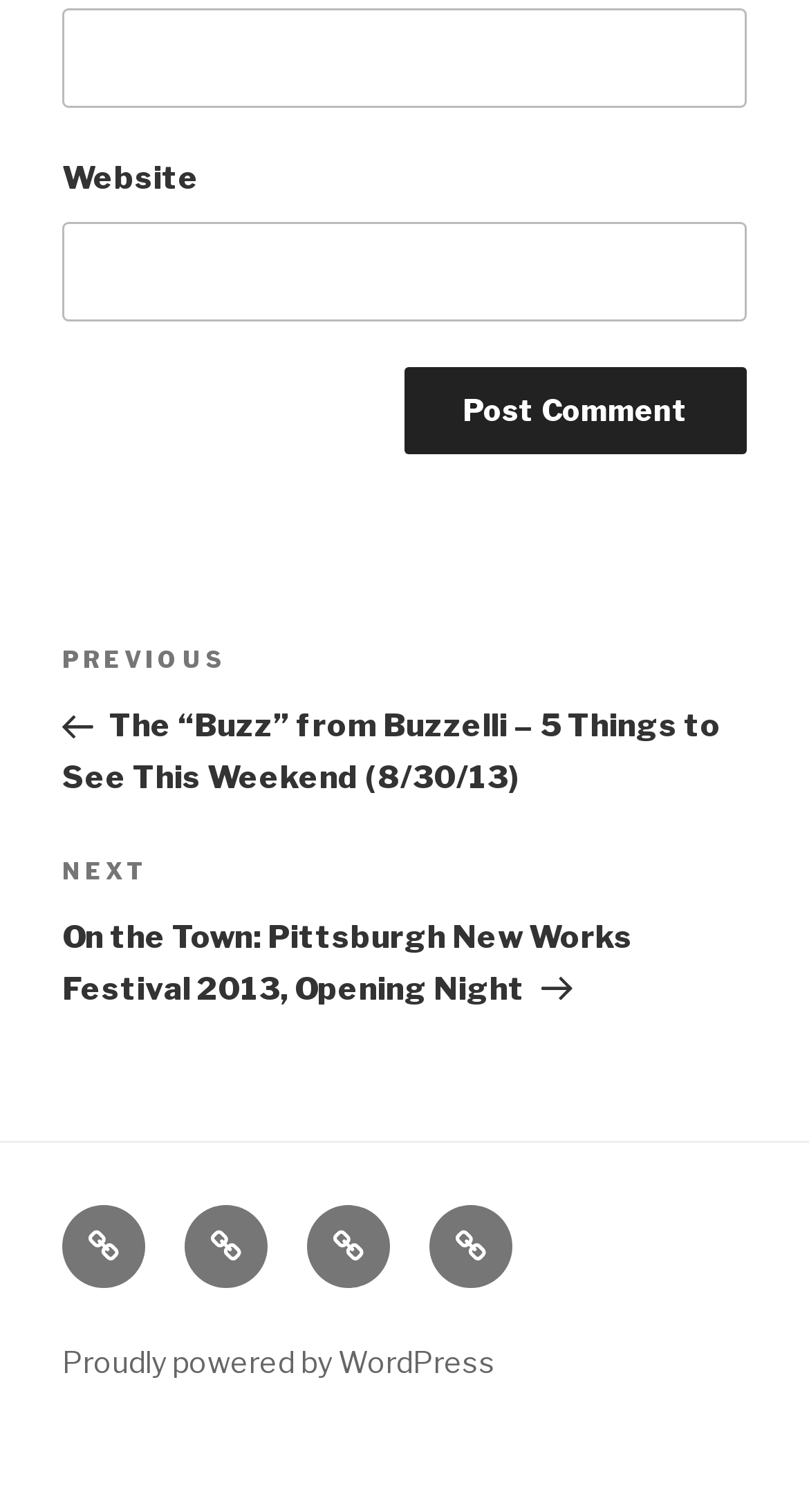Give a succinct answer to this question in a single word or phrase: 
What is the name of the platform powering this website?

WordPress